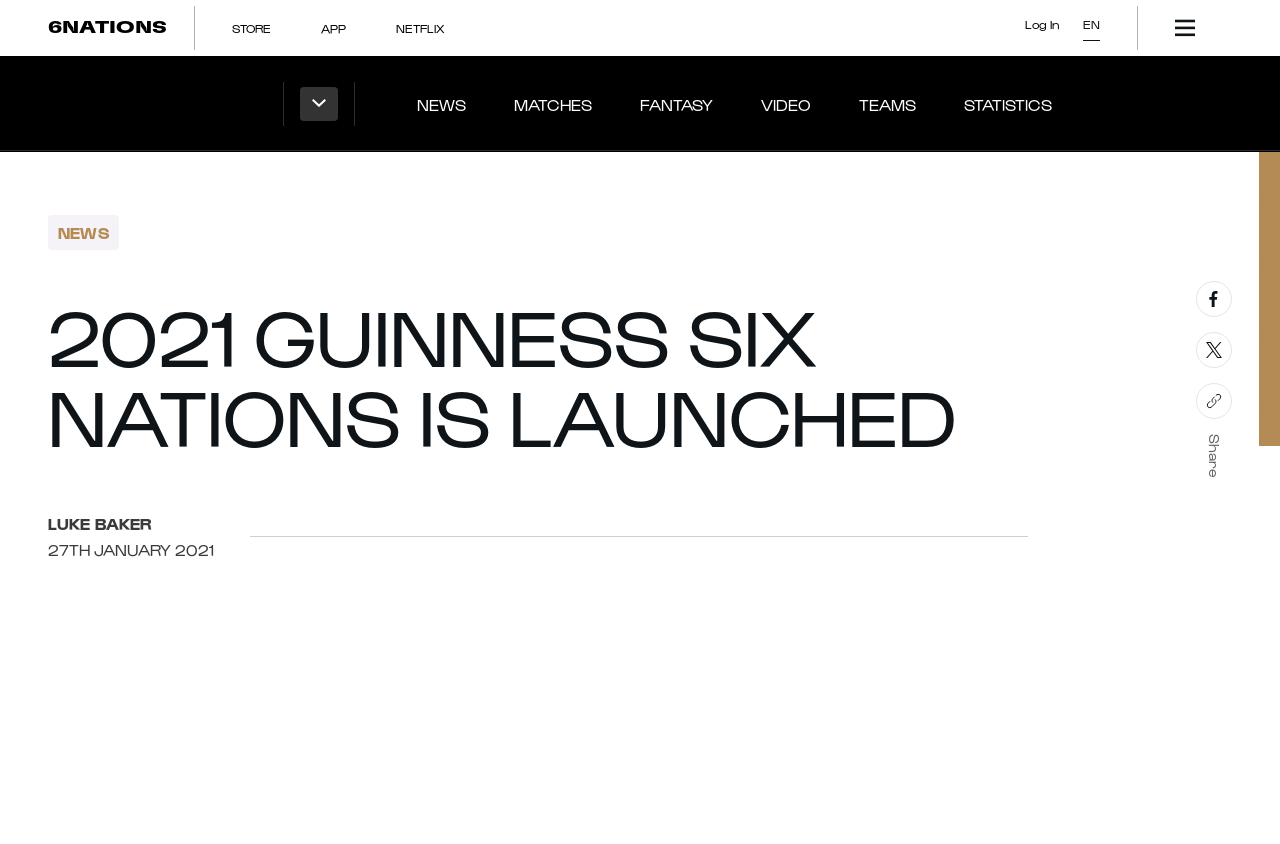Using the details from the image, please elaborate on the following question: What is the date of the launch?

The date of the launch is mentioned in the StaticText element, which indicates that the 2021 Guinness Six Nations was launched on 27th January 2021.